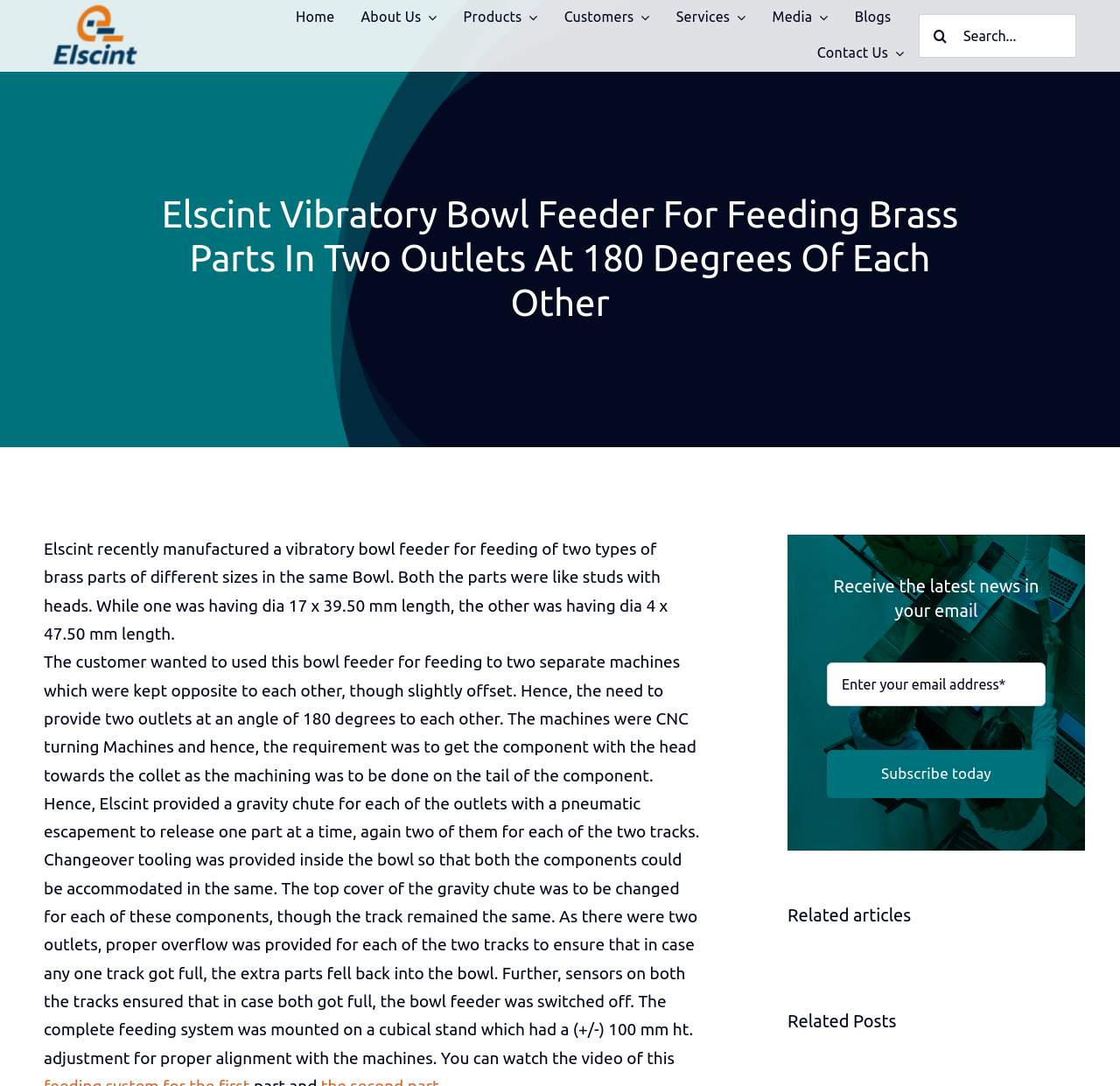Find and indicate the bounding box coordinates of the region you should select to follow the given instruction: "Search for something".

[0.82, 0.013, 0.961, 0.053]